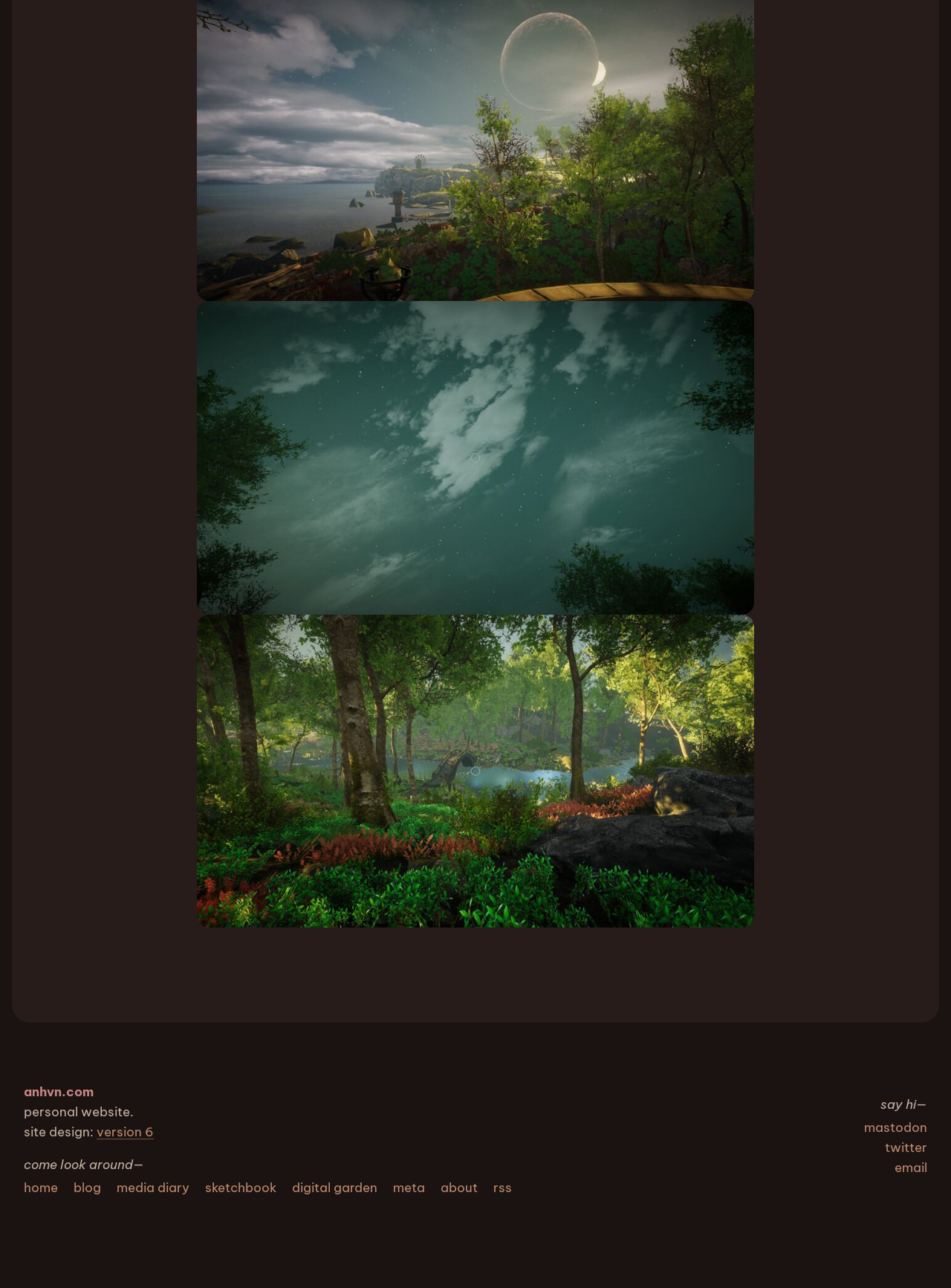From the webpage screenshot, predict the bounding box of the UI element that matches this description: "97.1% Positive Feedback".

None